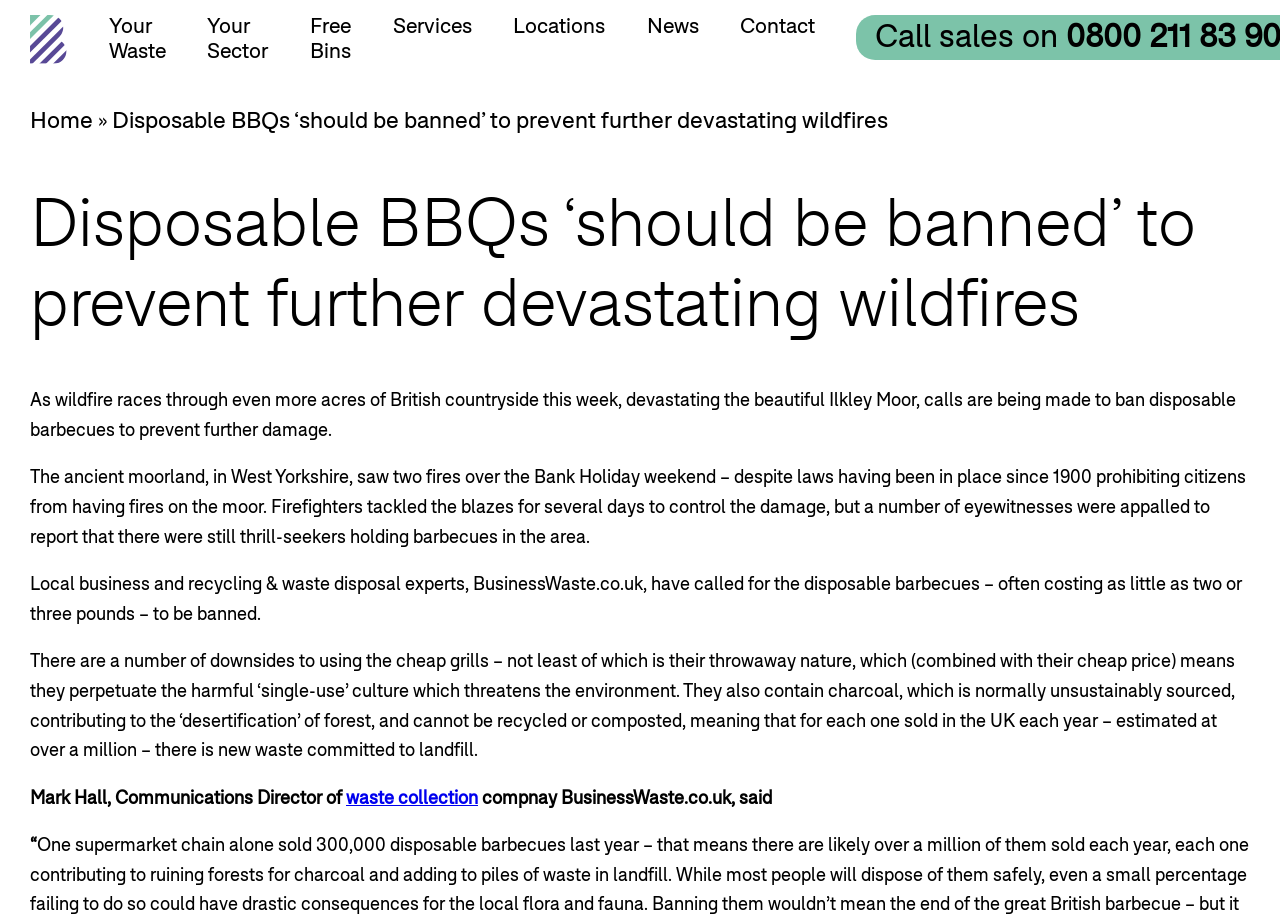Answer the question using only a single word or phrase: 
What is the main topic of the article?

Disposable BBQs